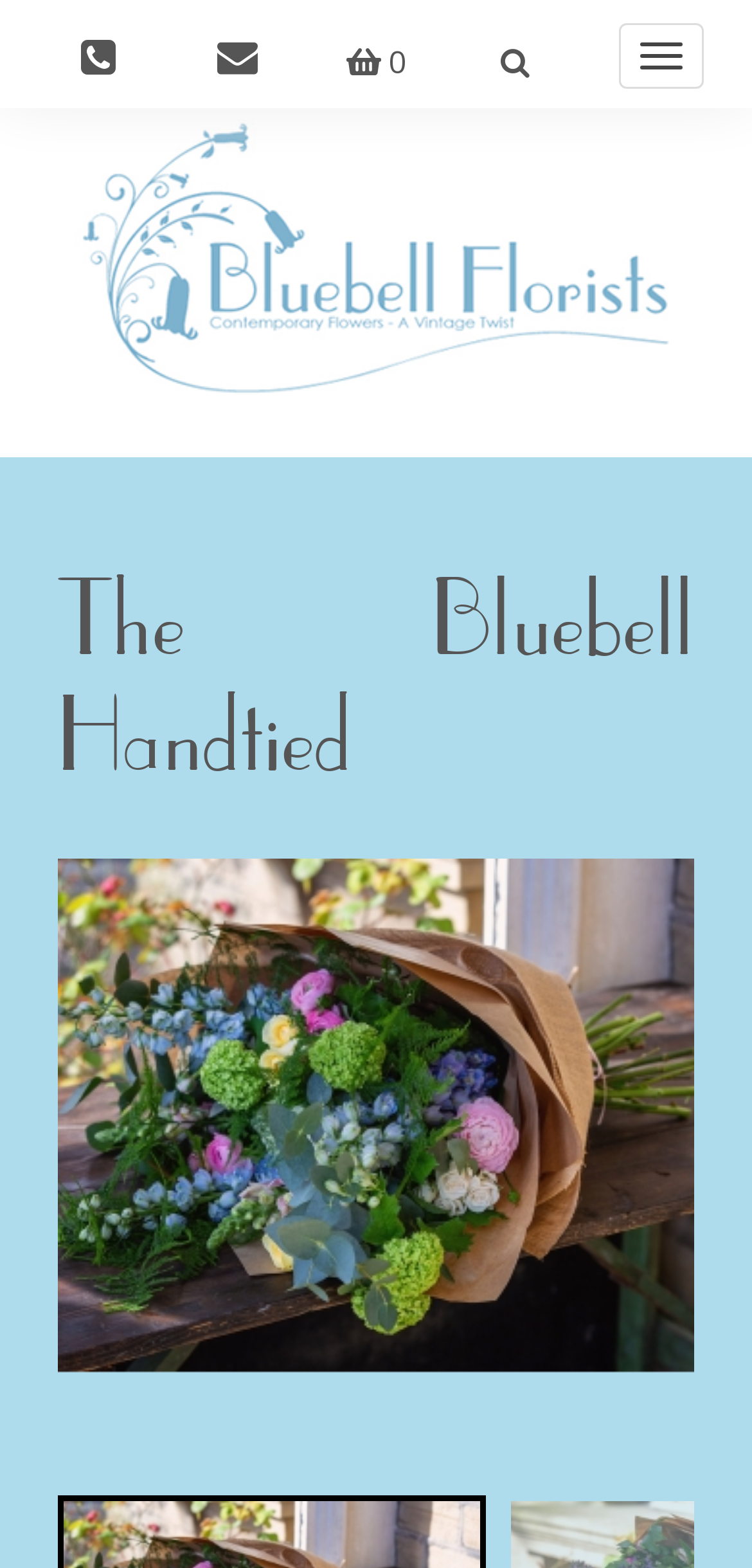What is the purpose of the button?
Please give a detailed and elaborate answer to the question.

I found the answer by looking at the button element with the text 'Toggle navigation', which suggests that it is used to toggle the navigation menu.